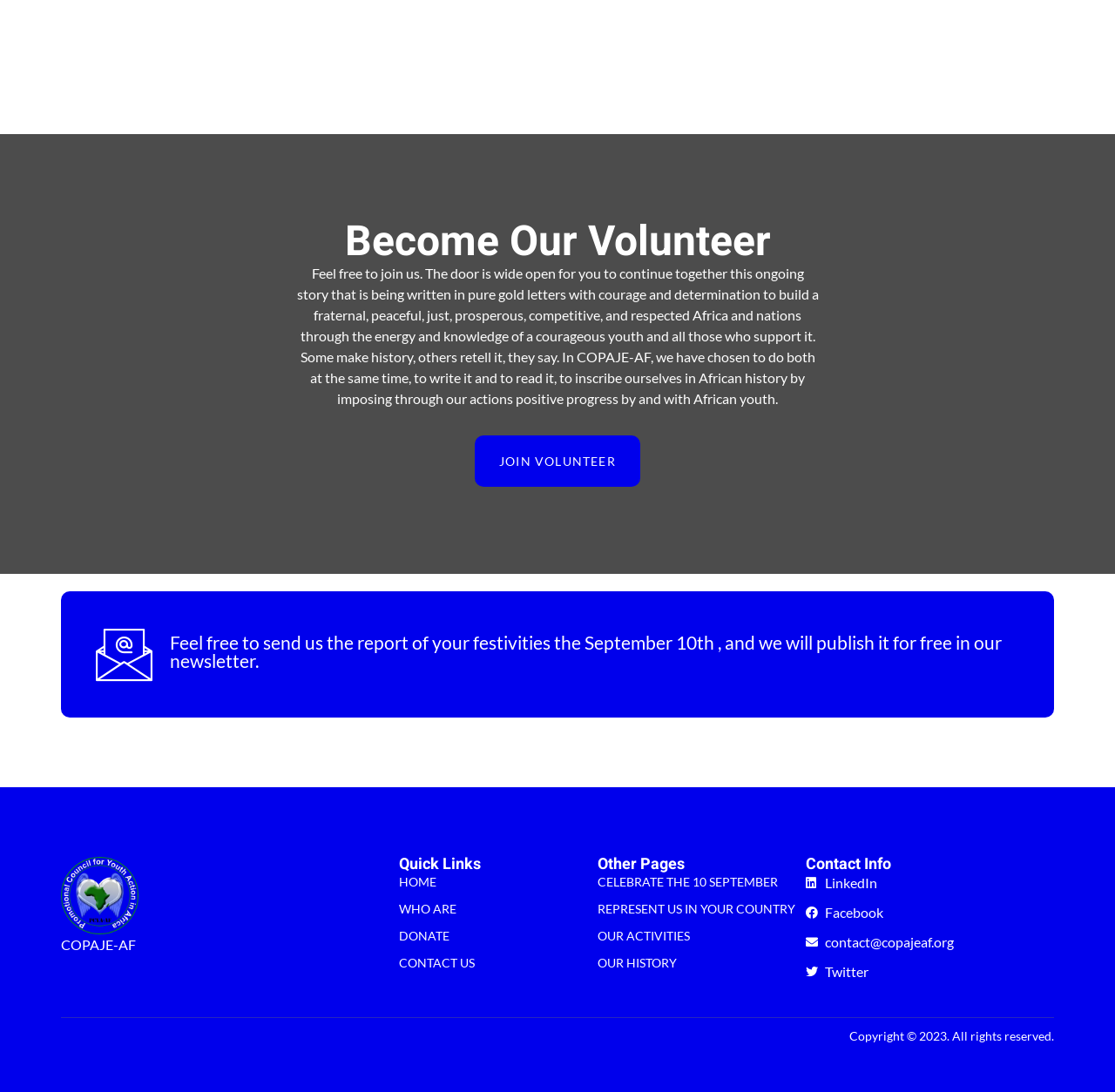Identify the bounding box coordinates for the UI element described by the following text: "CELEBRATE THE 10 SEPTEMBER". Provide the coordinates as four float numbers between 0 and 1, in the format [left, top, right, bottom].

[0.536, 0.799, 0.723, 0.815]